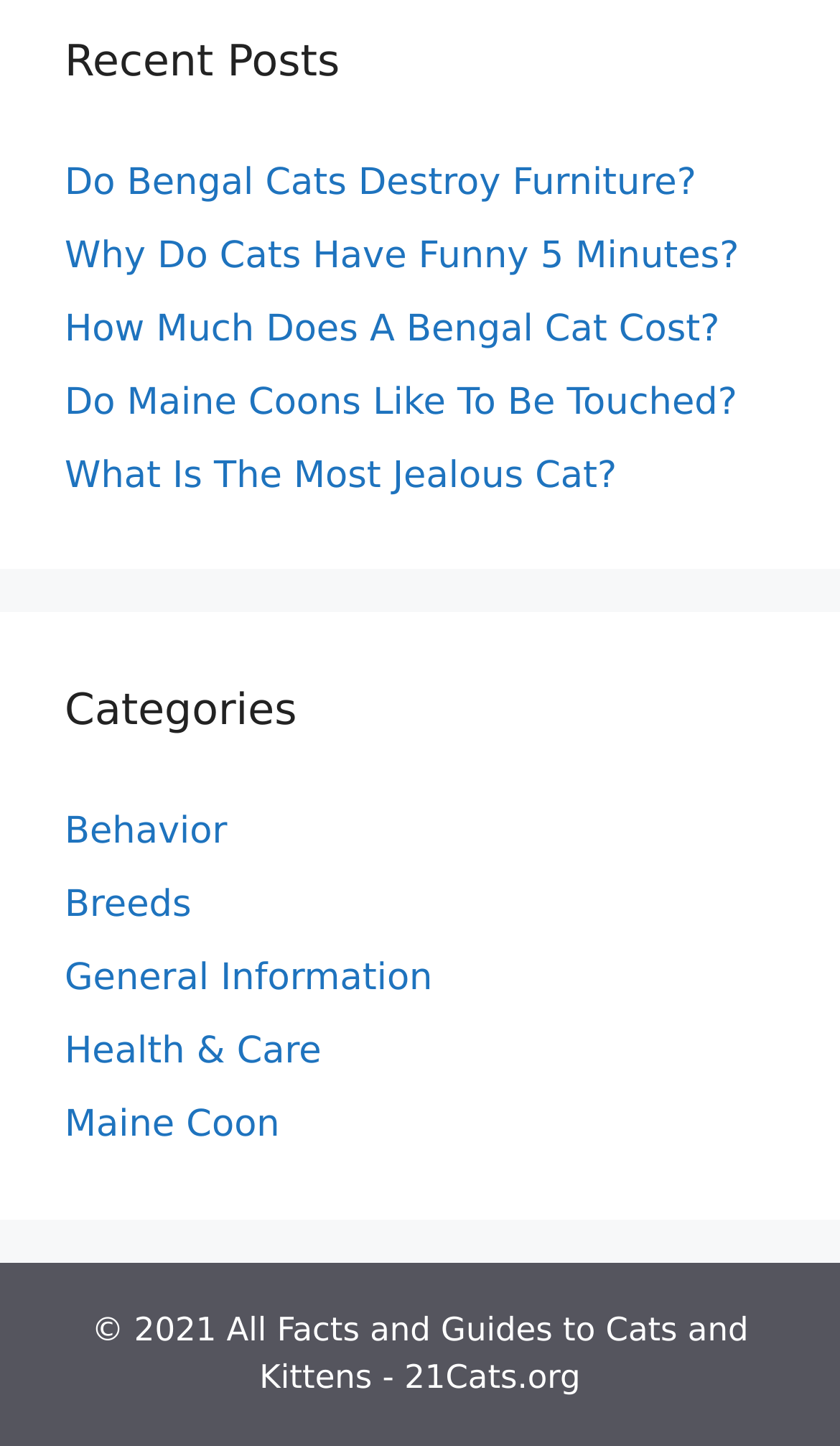Using the provided description: "Health & Care", find the bounding box coordinates of the corresponding UI element. The output should be four float numbers between 0 and 1, in the format [left, top, right, bottom].

[0.077, 0.713, 0.383, 0.743]